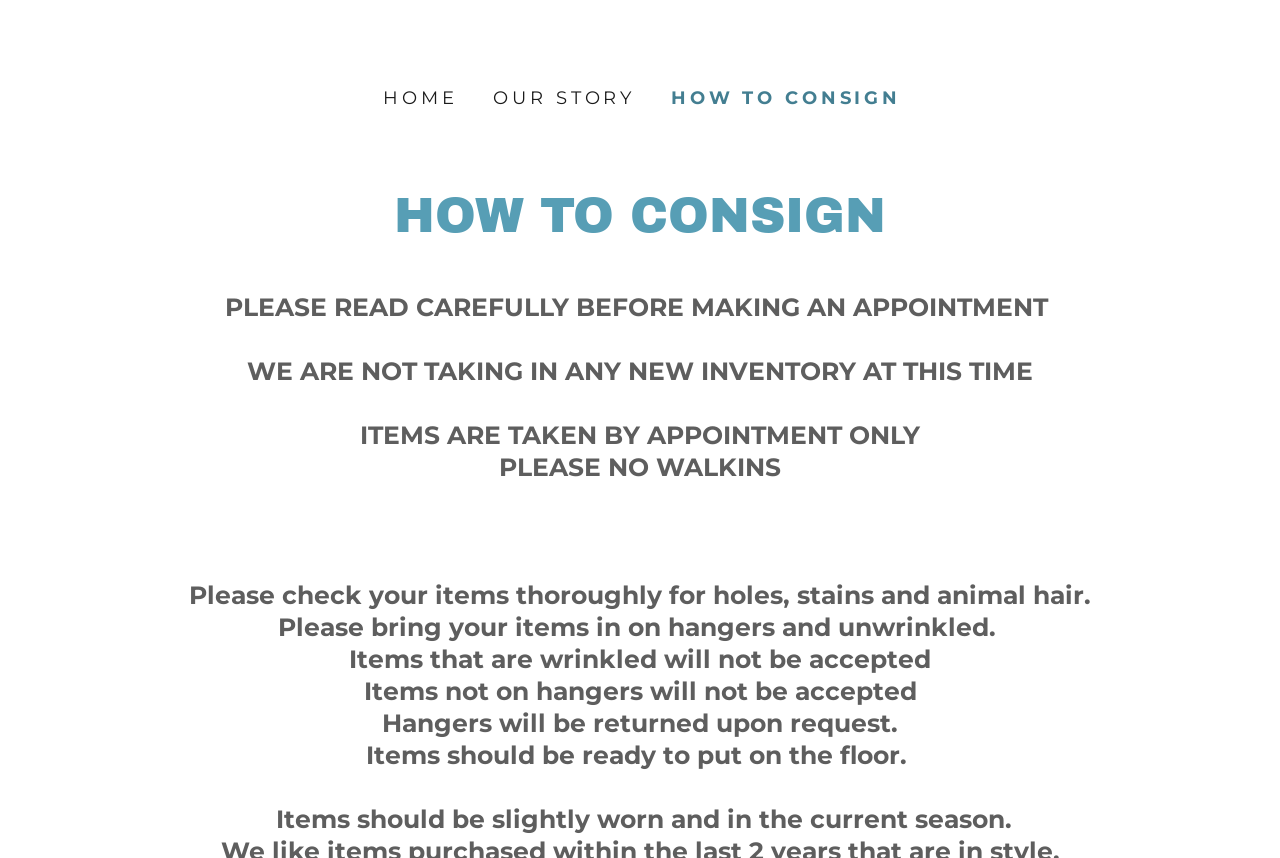Find and provide the bounding box coordinates for the UI element described with: "Our Story".

[0.378, 0.093, 0.501, 0.135]